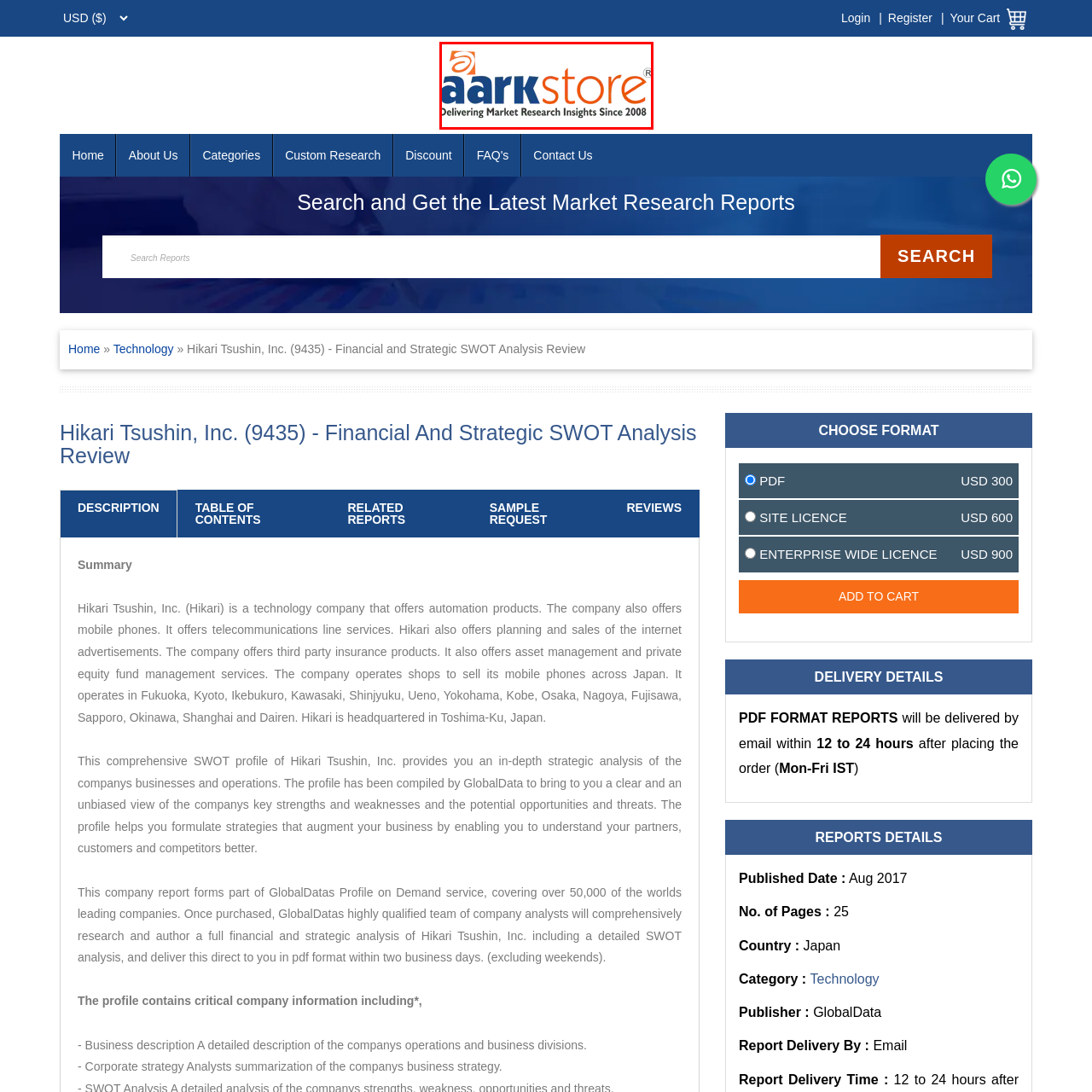View the area enclosed by the red box, What is the purpose of Aarkstore's branding? Respond using one word or phrase.

To appeal to businesses